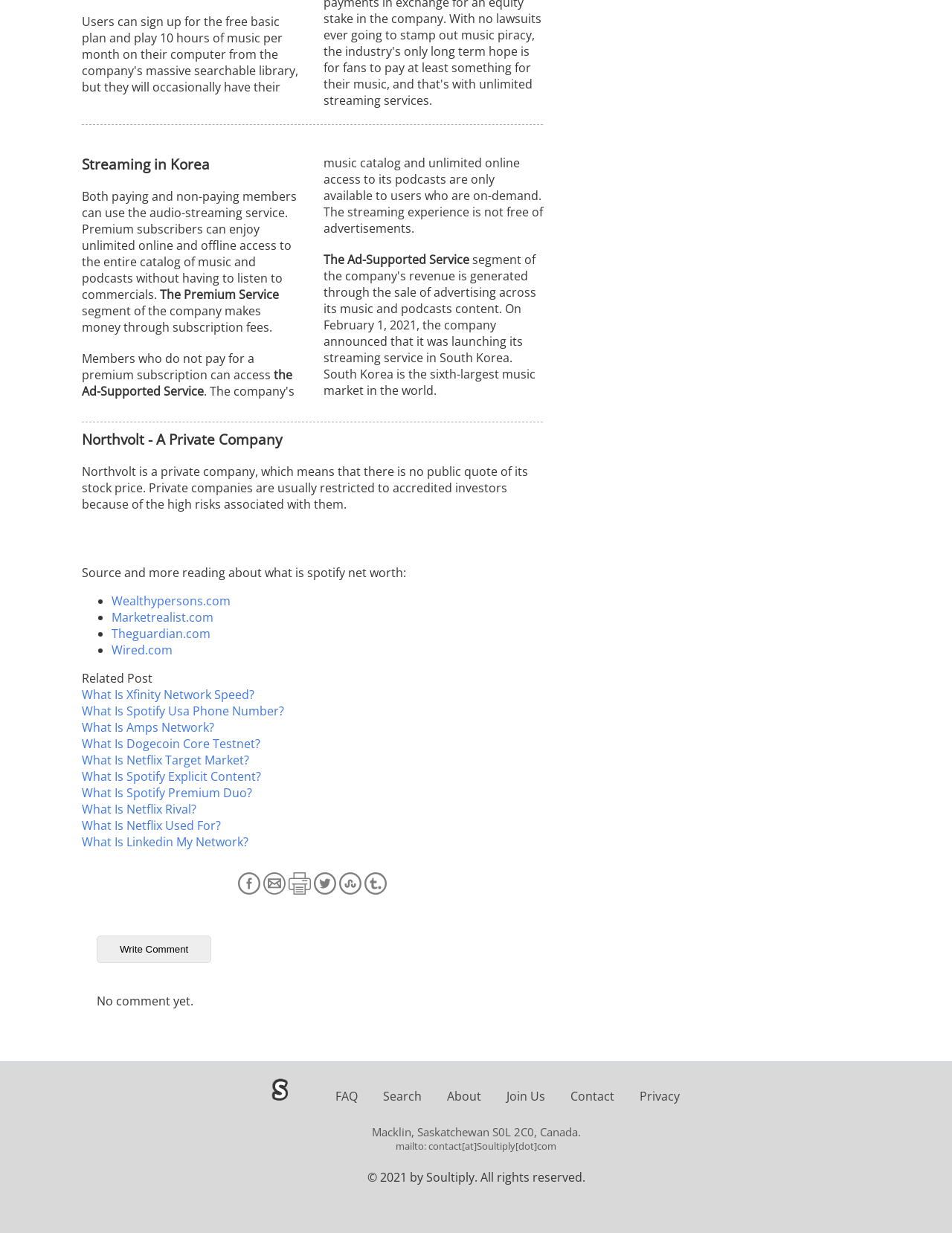Answer the following query with a single word or phrase:
What is the location of Soultiply?

Macklin, Saskatchewan